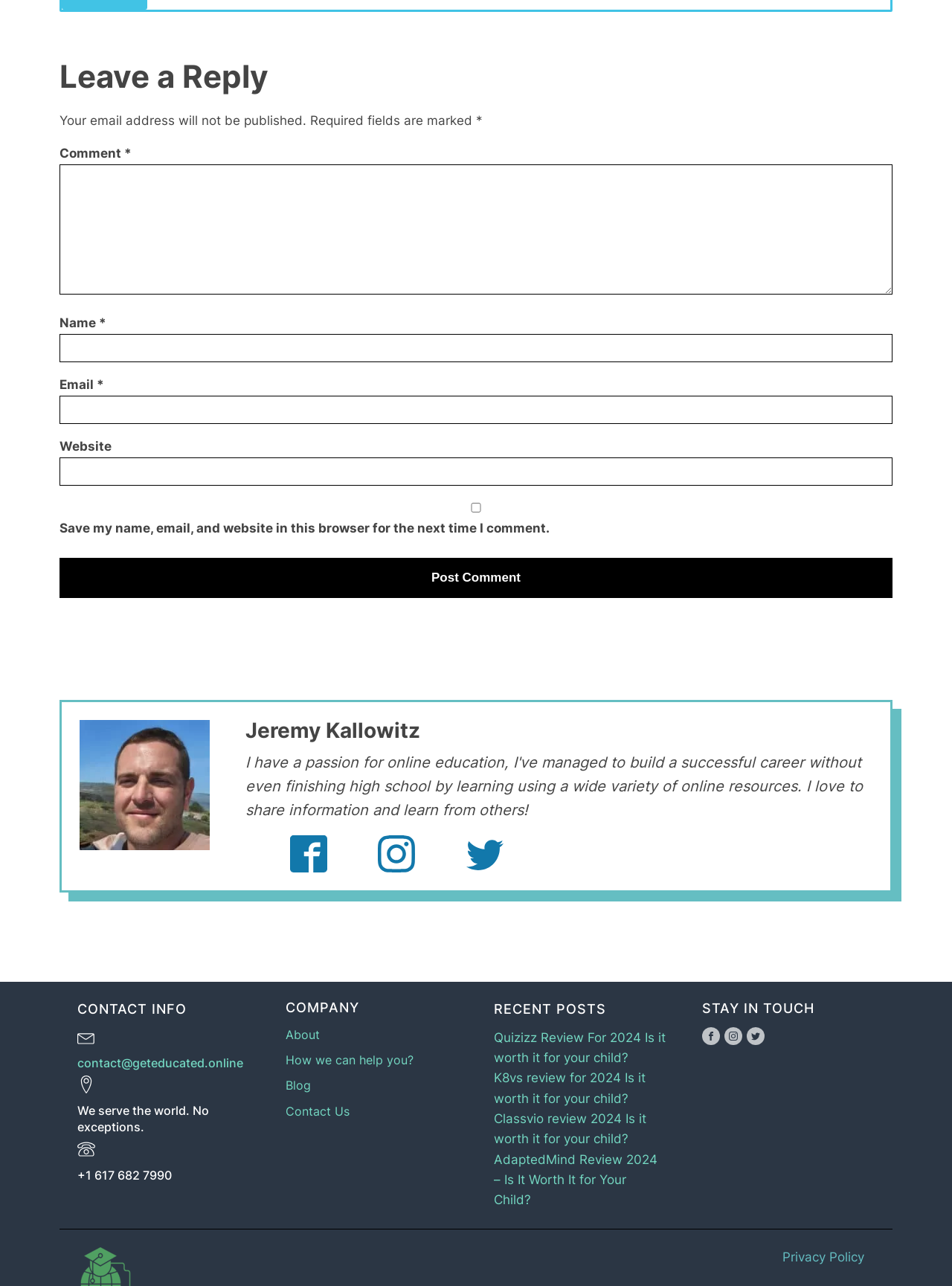Provide the bounding box coordinates of the section that needs to be clicked to accomplish the following instruction: "Contact us."

[0.3, 0.858, 0.367, 0.871]